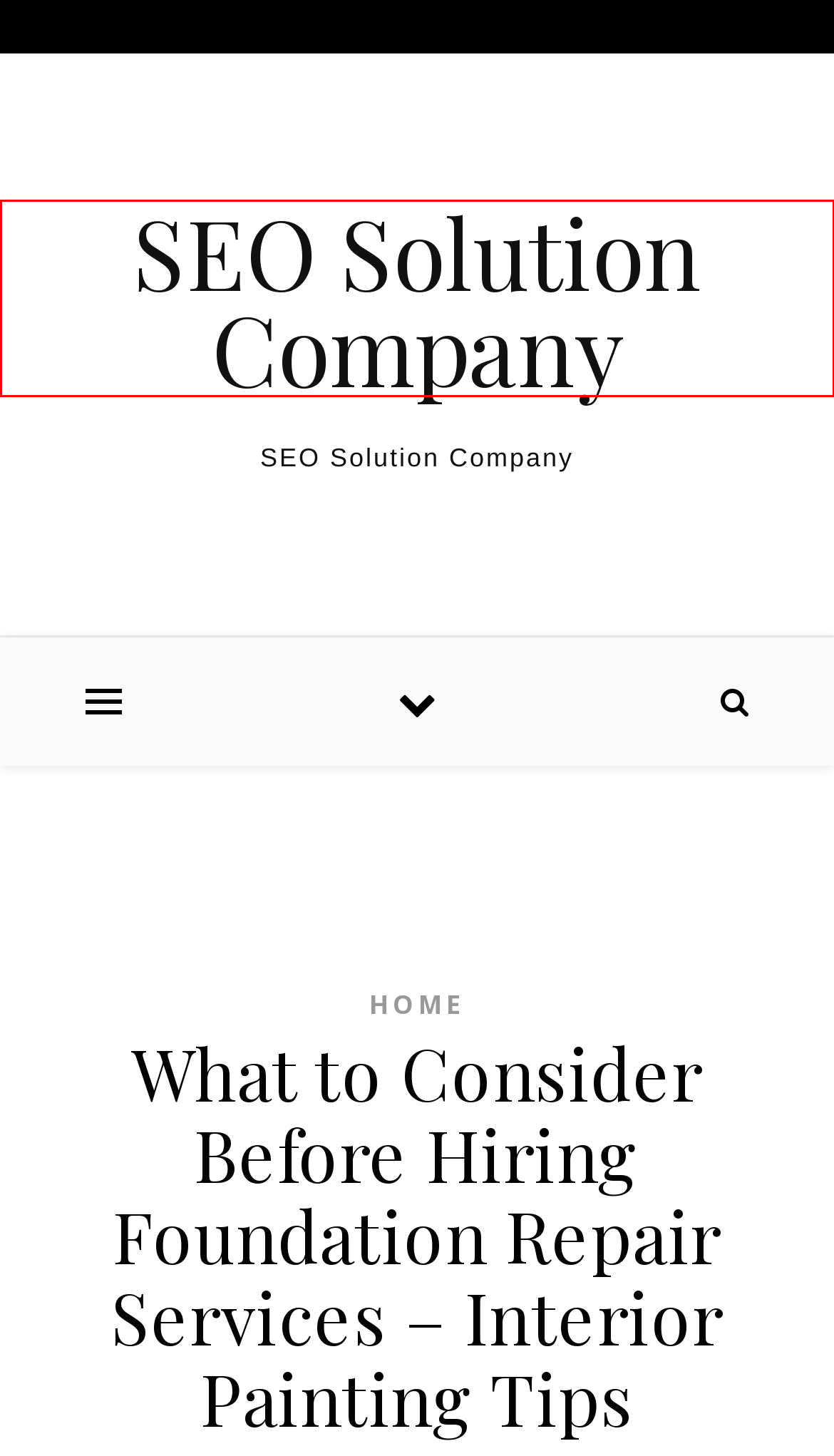Given a screenshot of a webpage with a red bounding box around a UI element, please identify the most appropriate webpage description that matches the new webpage after you click on the element. Here are the candidates:
A. Free and Premium Wordpress Themes - Optima Themes
B. Log In ‹ SEO Solution Company — WordPress
C. Get Cheap, Effective Advertising that Follows Consumers Wherever They Go - SEO Solution Company
D. Online Marketing for Your Business - SEO Solution Company
E. Search Engine Rankings - SEO Solution Company
F. May 1, 2024 - SEO Solution Company
G. SEO Solution Company - SEO Solution Company
H. Home Archives - SEO Solution Company

G